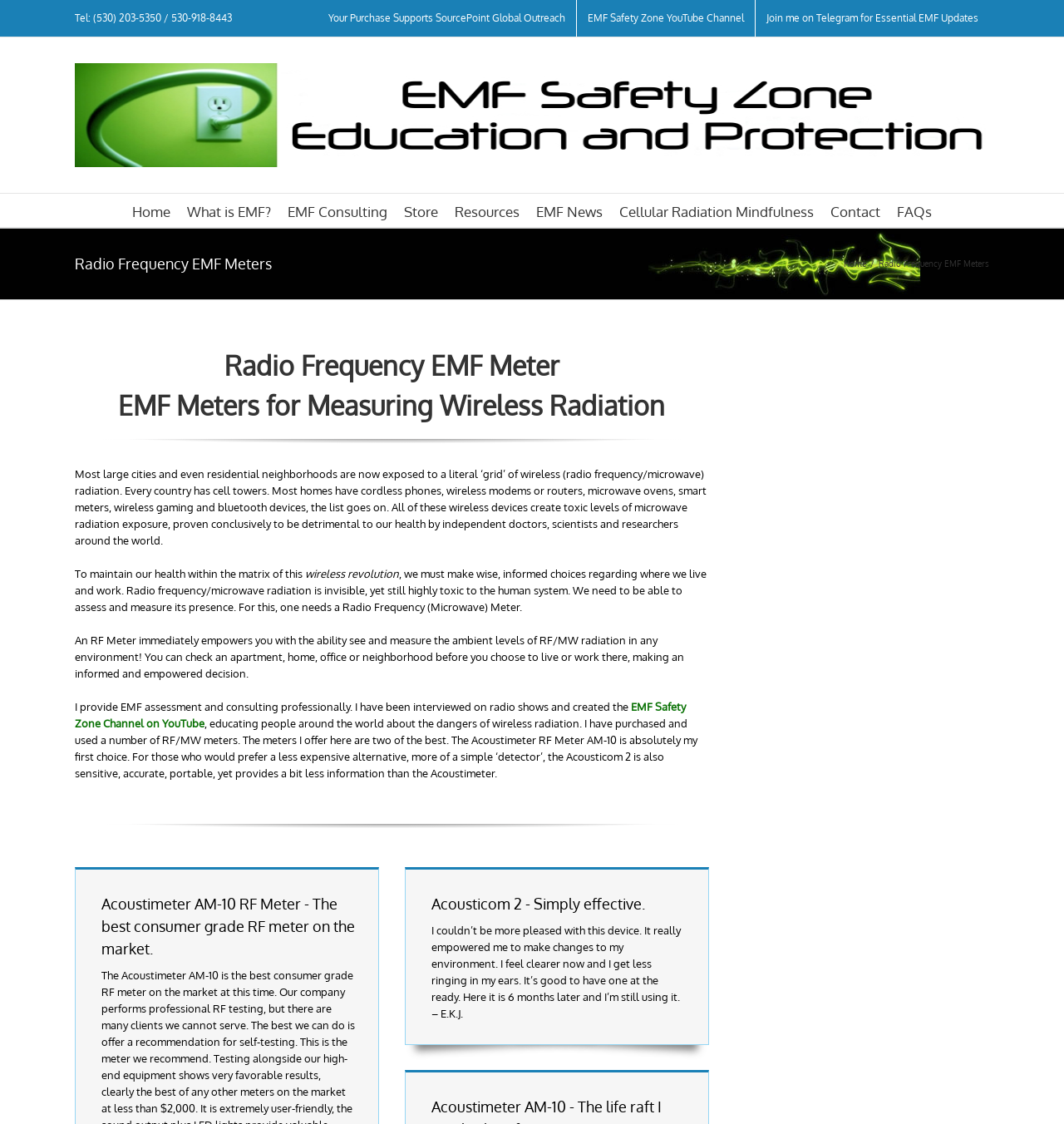How many types of RF Meters are mentioned on the webpage?
Using the information from the image, answer the question thoroughly.

I counted the number of types of RF Meters by looking at the headings on the webpage, where I saw two headings, one labeled 'Acoustimeter AM-10 RF Meter - The best consumer grade RF meter on the market' and another labeled 'Acousticom 2 - Simply effective'.